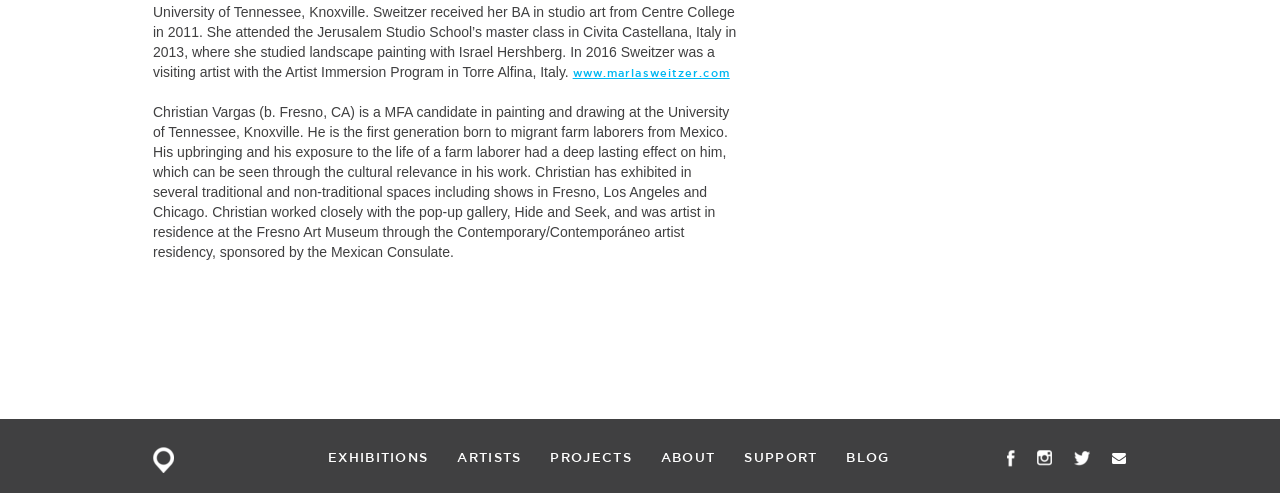Specify the bounding box coordinates for the region that must be clicked to perform the given instruction: "Click the 'HOME' link".

None